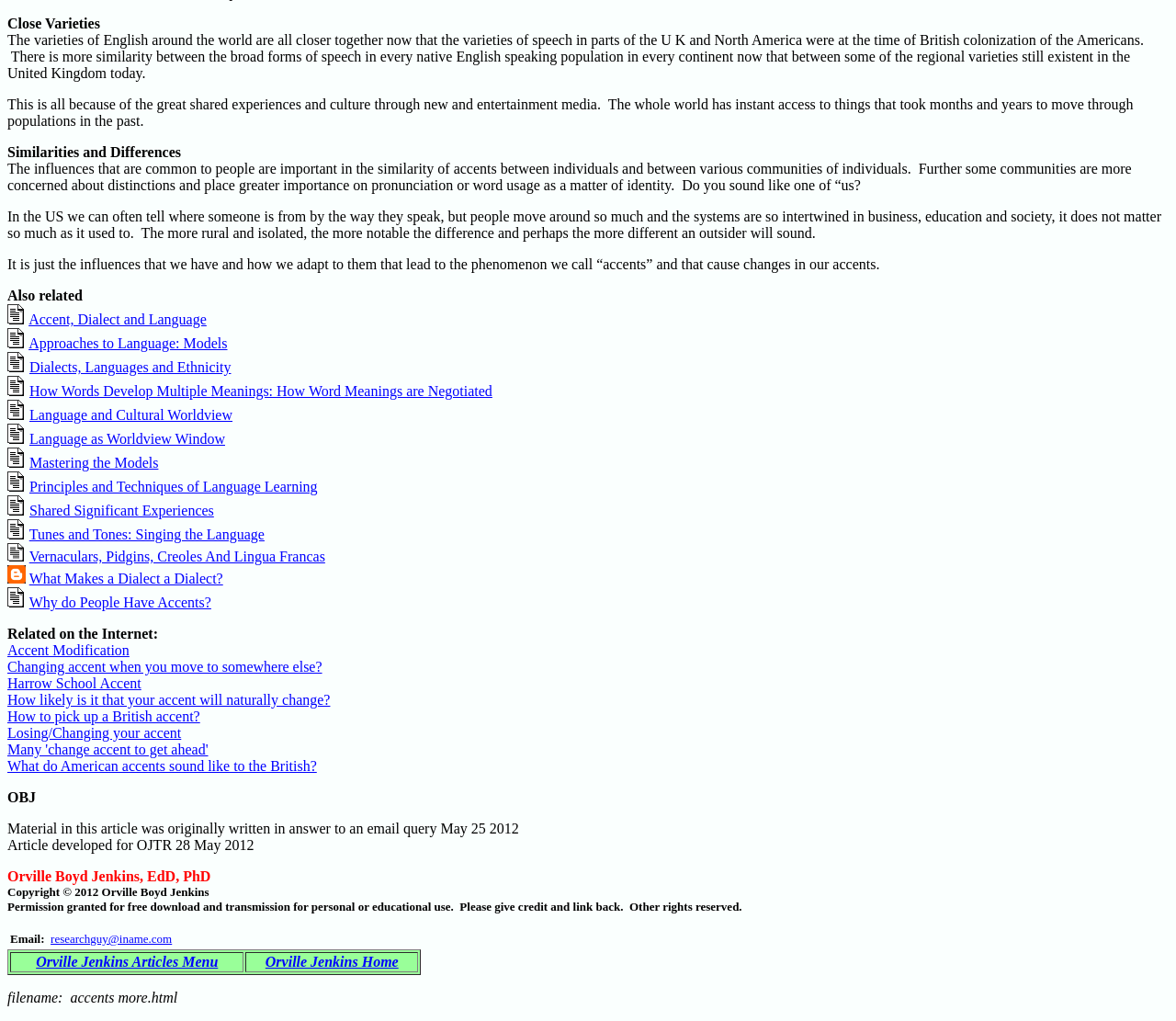Identify the bounding box for the described UI element. Provide the coordinates in (top-left x, top-left y, bottom-right x, bottom-right y) format with values ranging from 0 to 1: Why do People Have Accents?

[0.025, 0.582, 0.18, 0.598]